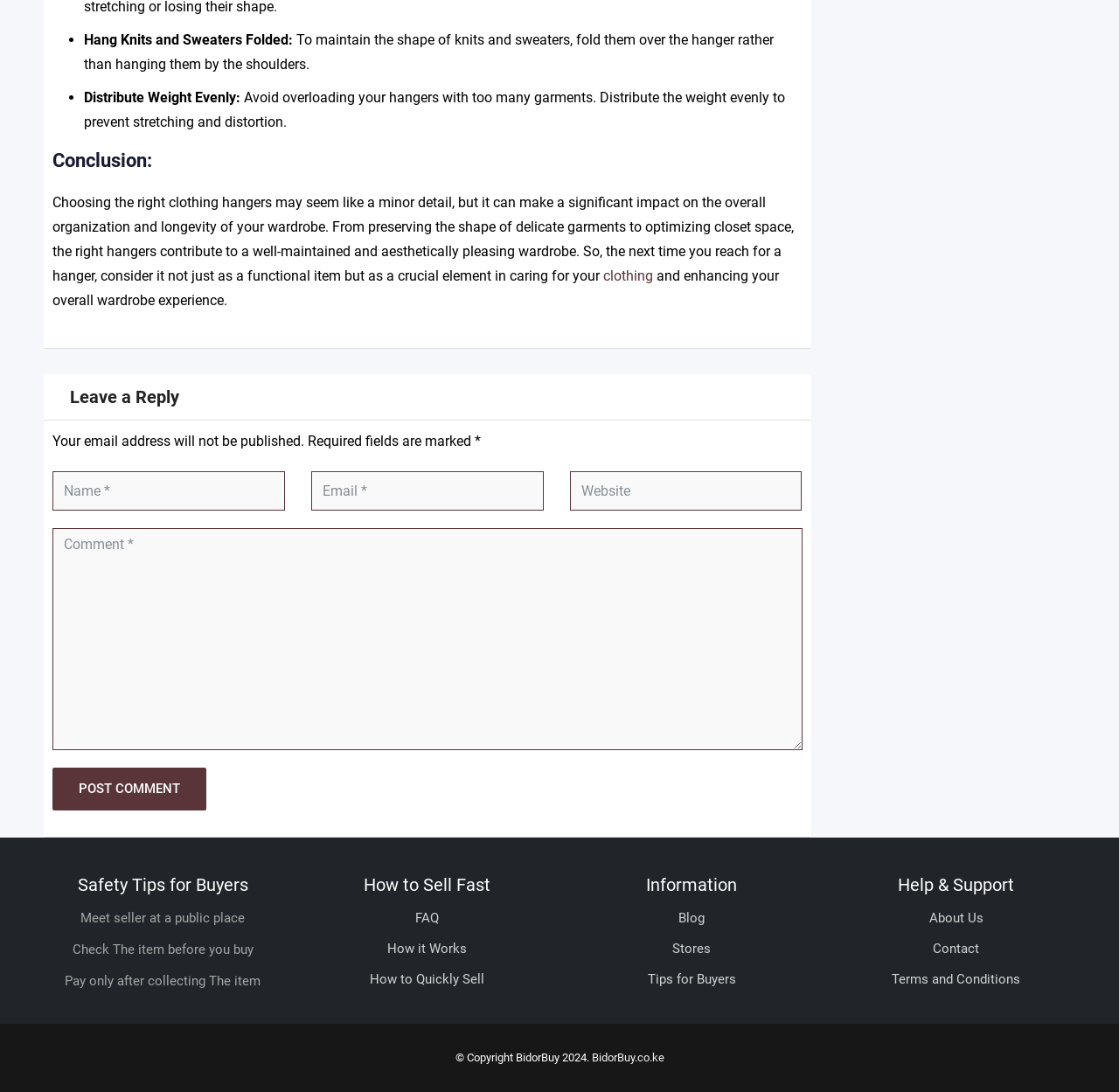What is the recommended way to hang knits and sweaters?
Look at the image and respond with a one-word or short phrase answer.

Fold them over the hanger